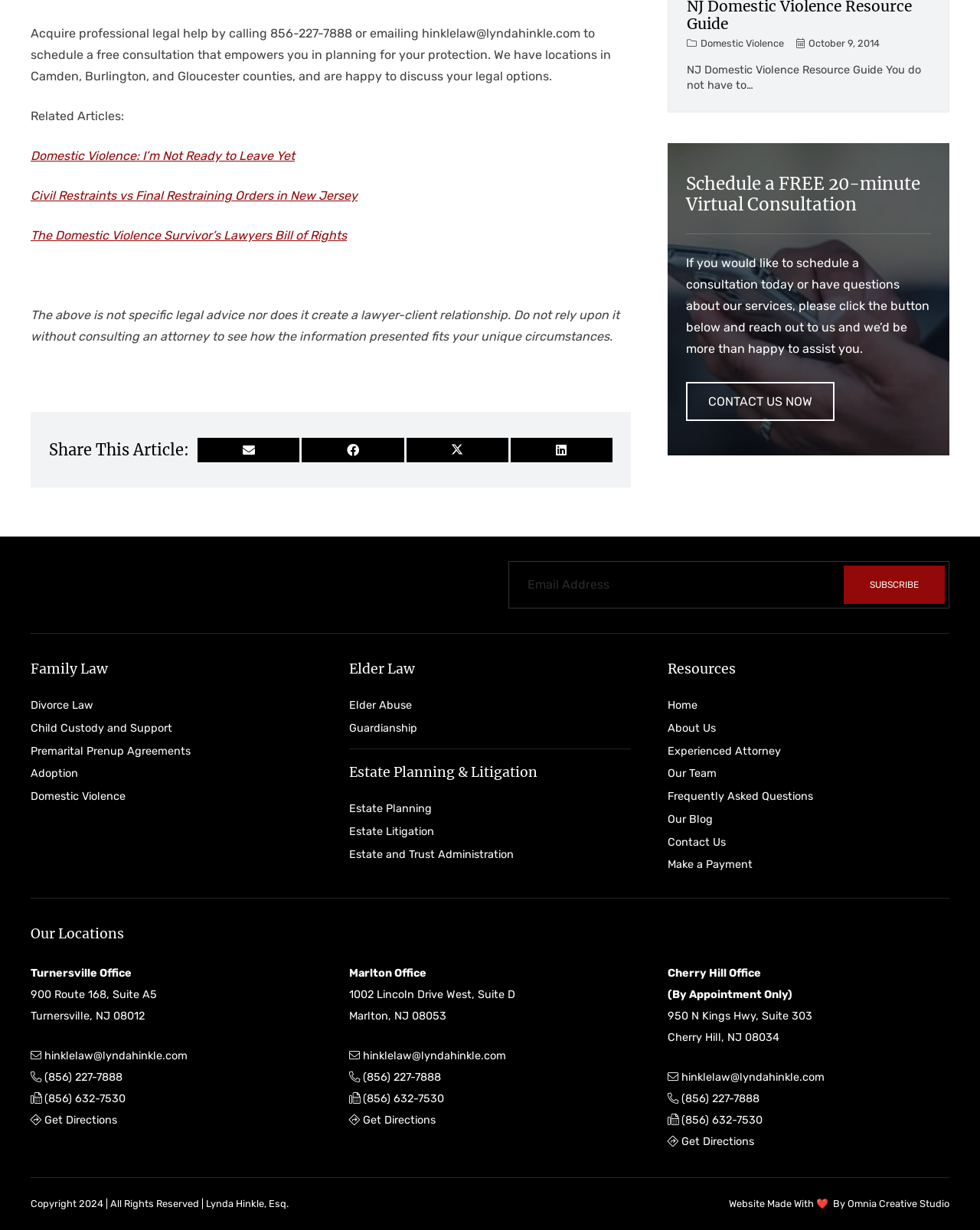Predict the bounding box coordinates of the area that should be clicked to accomplish the following instruction: "Contact us now". The bounding box coordinates should consist of four float numbers between 0 and 1, i.e., [left, top, right, bottom].

[0.7, 0.31, 0.851, 0.342]